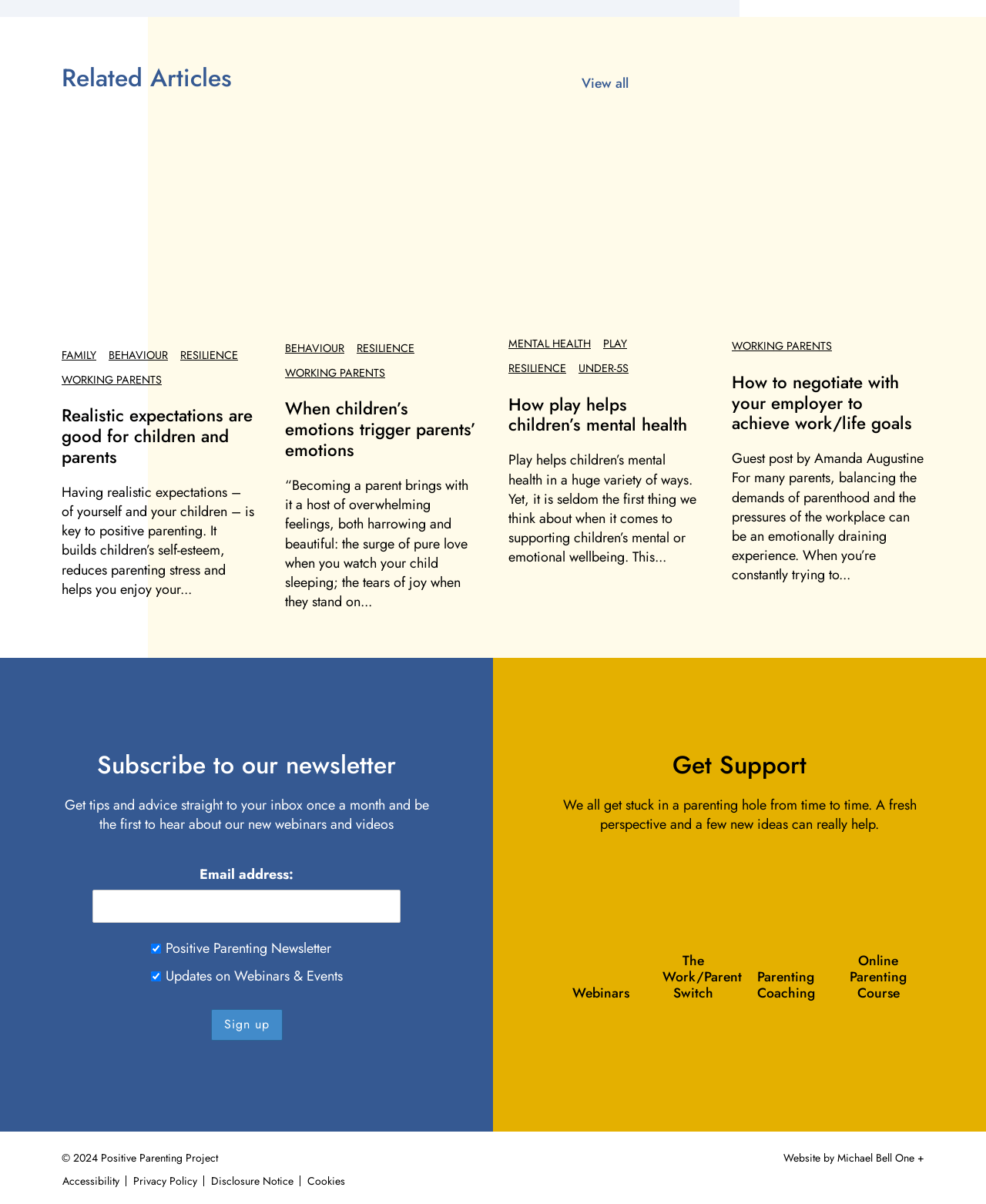Pinpoint the bounding box coordinates of the area that must be clicked to complete this instruction: "Read article on realistic expectations".

[0.062, 0.335, 0.256, 0.39]